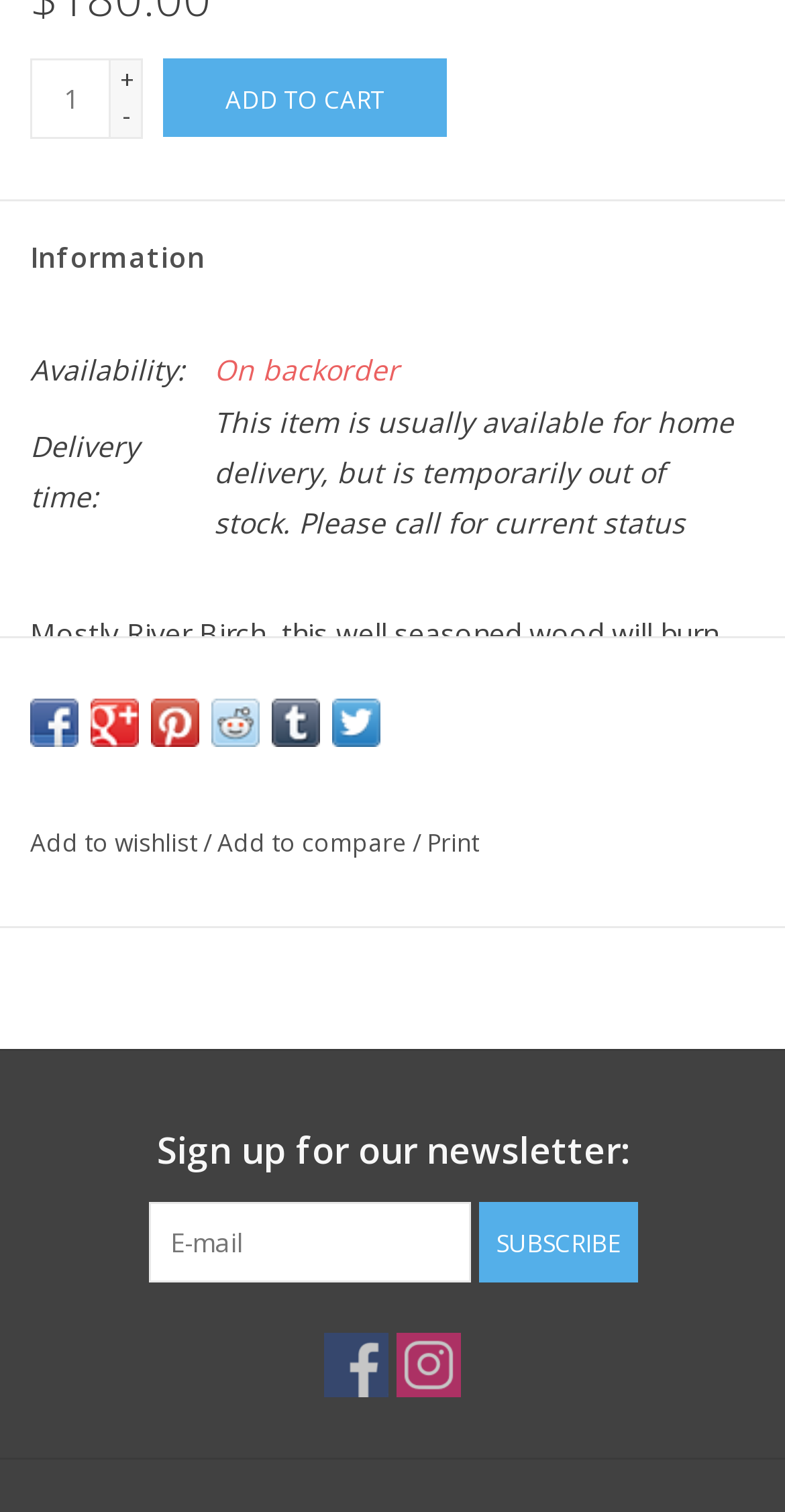What is the delivery time for this product? From the image, respond with a single word or brief phrase.

Temporarily out of stock